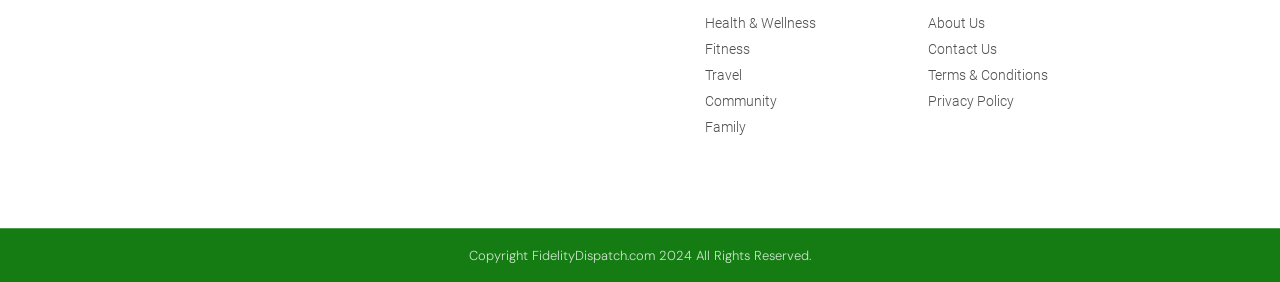Find the bounding box coordinates of the element I should click to carry out the following instruction: "Visit About Us page".

[0.725, 0.047, 0.934, 0.121]